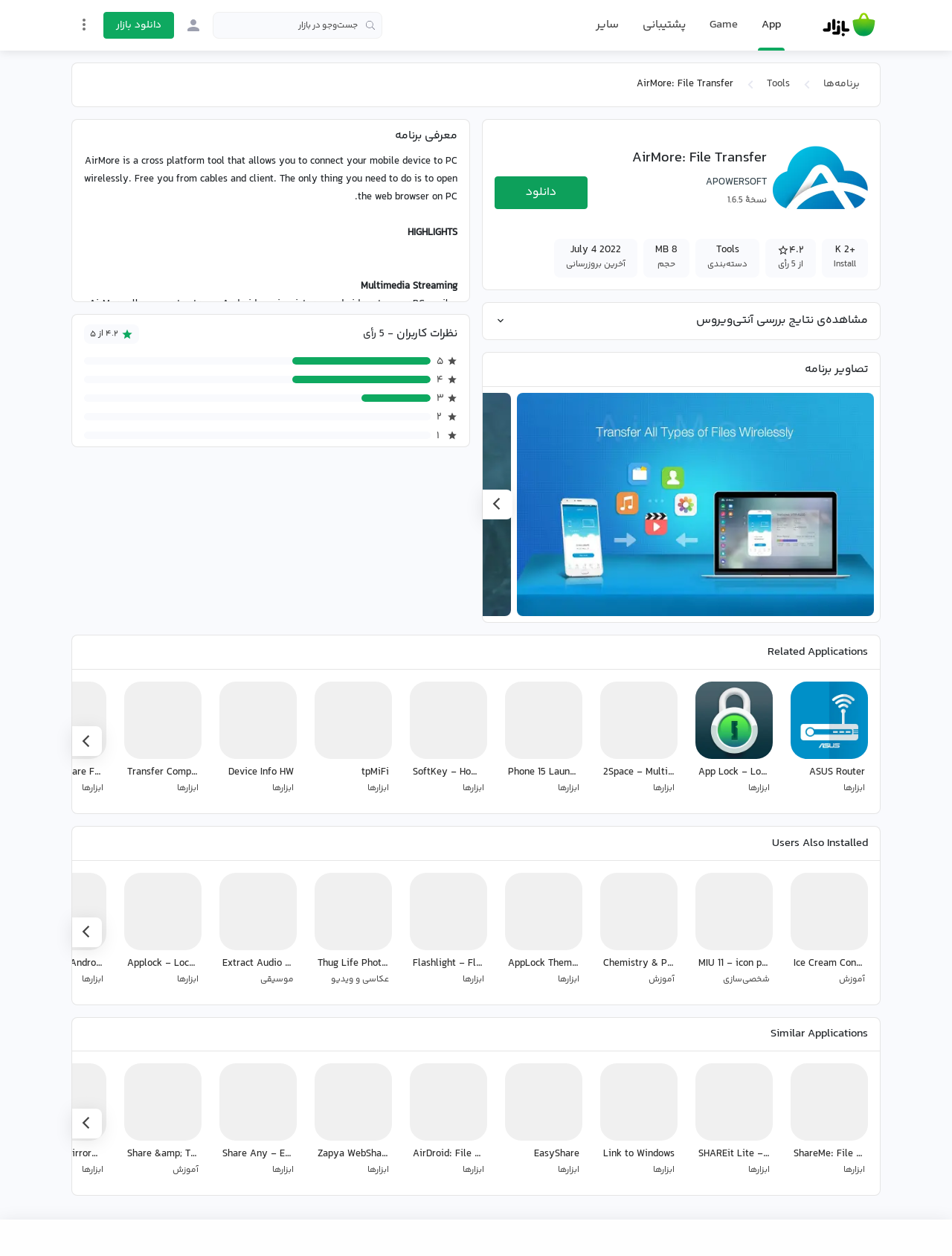What is the name of the app?
Look at the image and answer the question using a single word or phrase.

AirMore